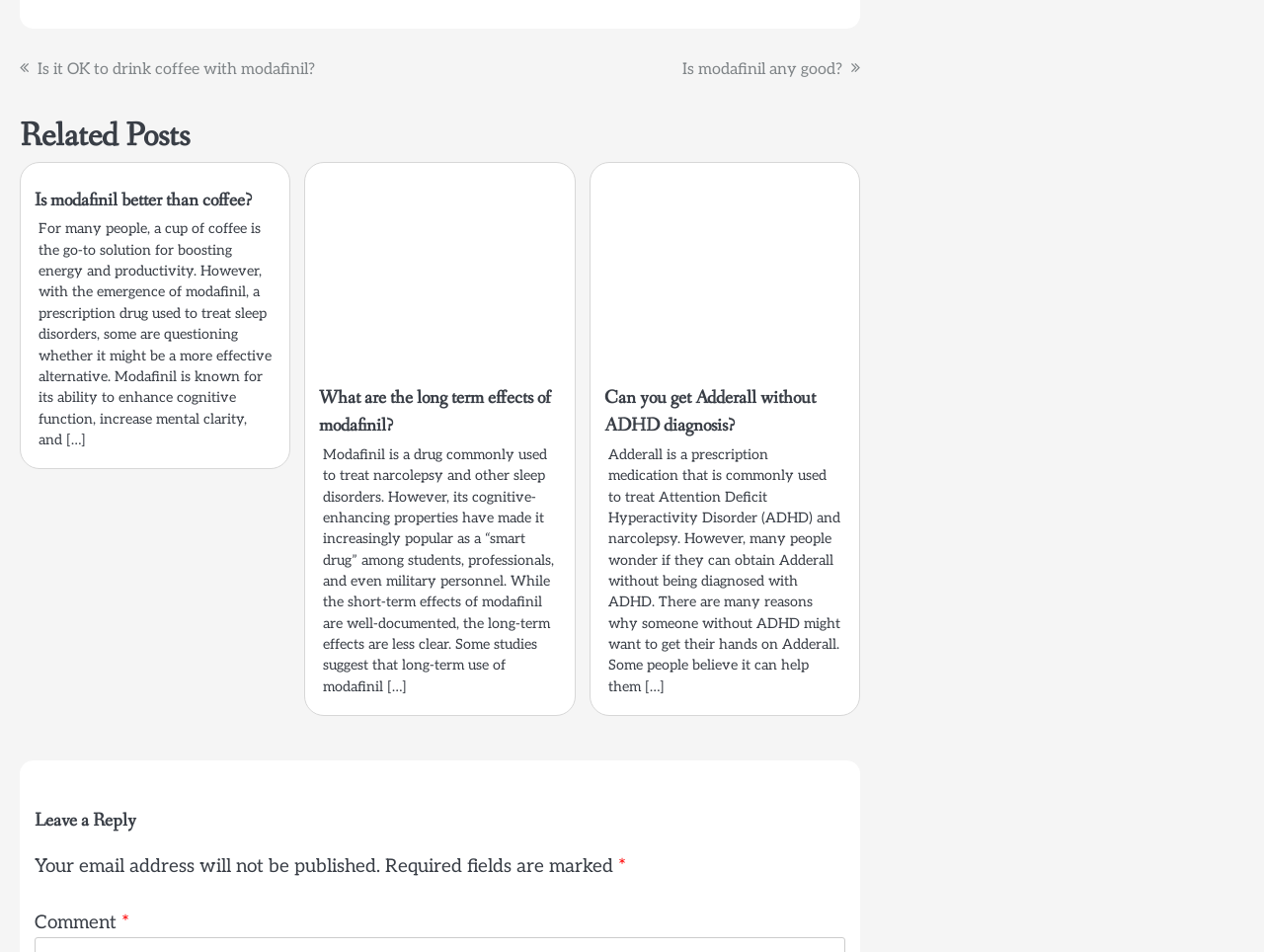What is the purpose of the 'Required fields are marked' text?
Can you give a detailed and elaborate answer to the question?

I found the text 'Required fields are marked' near the form fields, which suggests that it is informing users about which fields are required to be filled in.